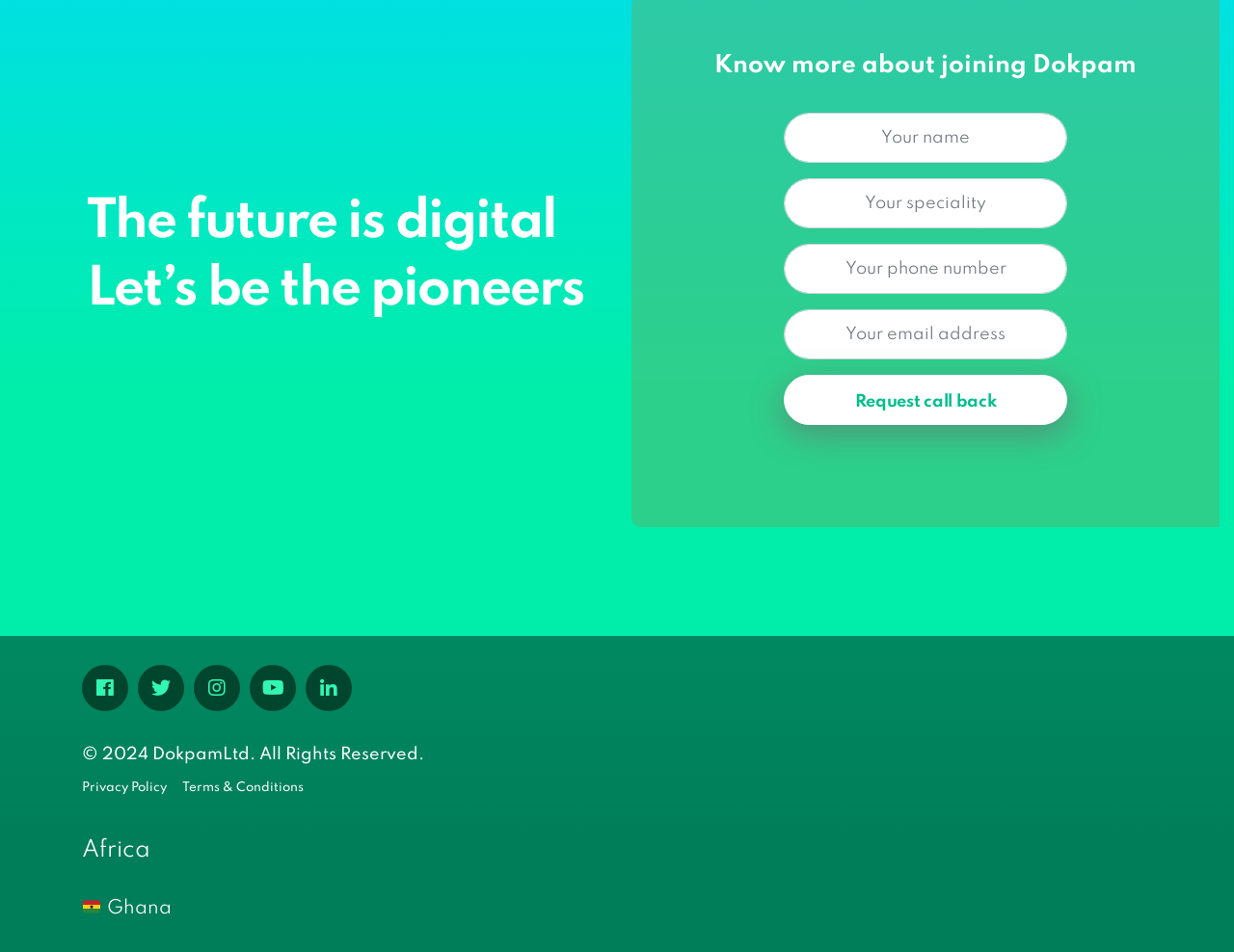Please determine the bounding box of the UI element that matches this description: name="your-number" placeholder="Your phone number". The coordinates should be given as (top-left x, top-left y, bottom-right x, bottom-right y), with all values between 0 and 1.

[0.635, 0.256, 0.865, 0.309]